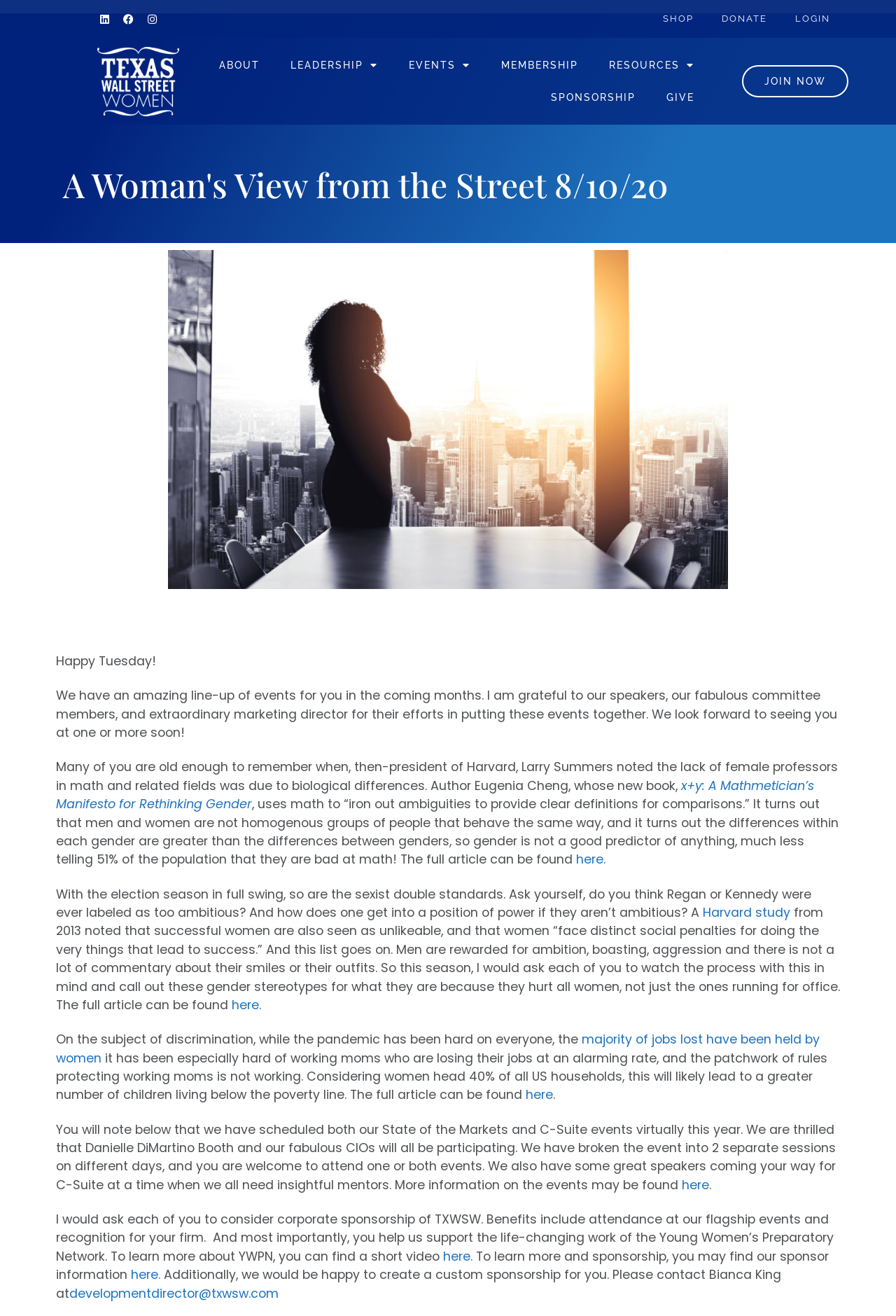Show the bounding box coordinates for the HTML element described as: "Shop".

[0.724, 0.007, 0.79, 0.022]